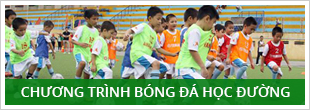Please answer the following question using a single word or phrase: 
What is the purpose of the 'Chương trình bóng đá học đường' initiative?

Fostering skills and passion for football